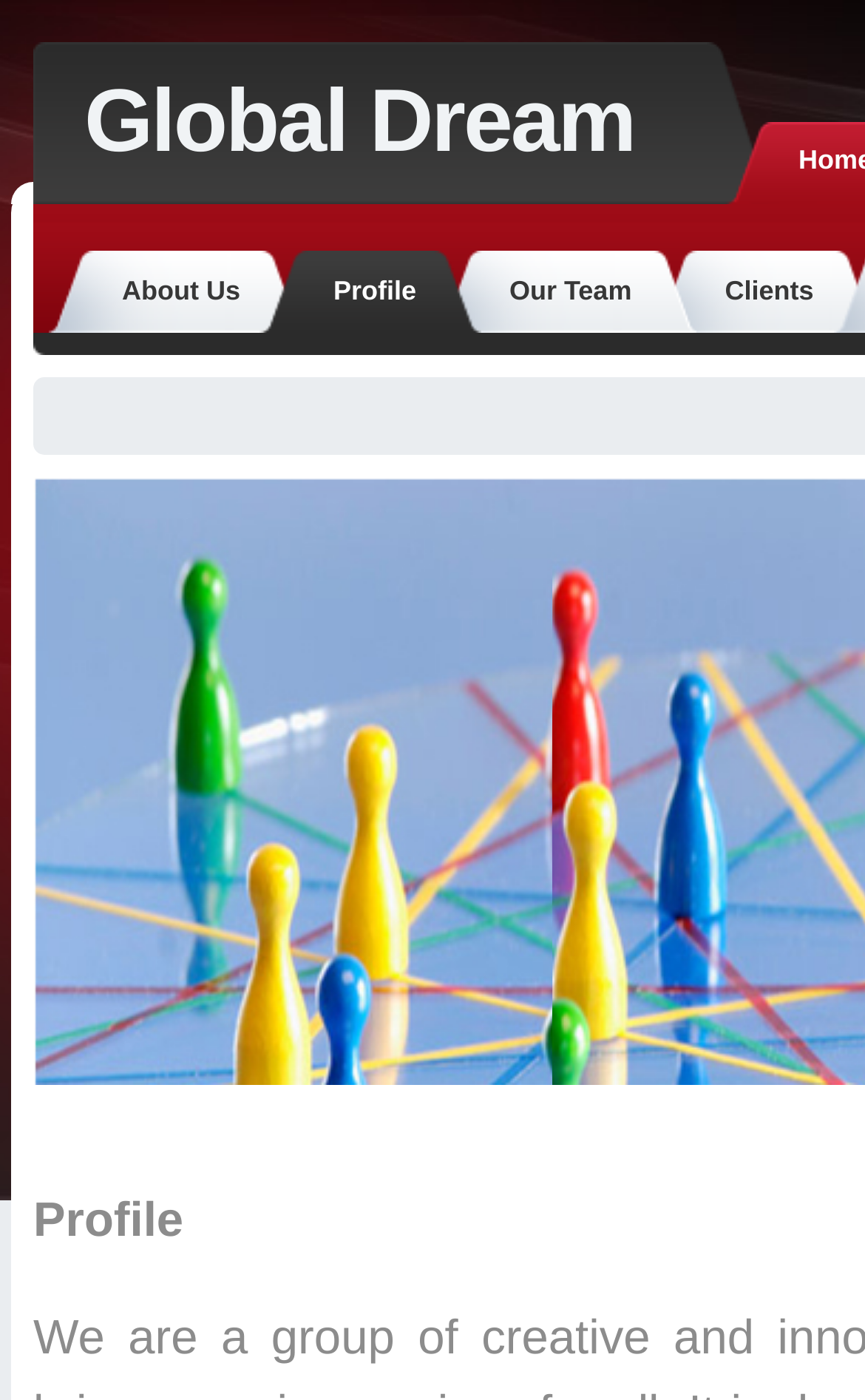Provide your answer in one word or a succinct phrase for the question: 
How many main navigation links are there?

3